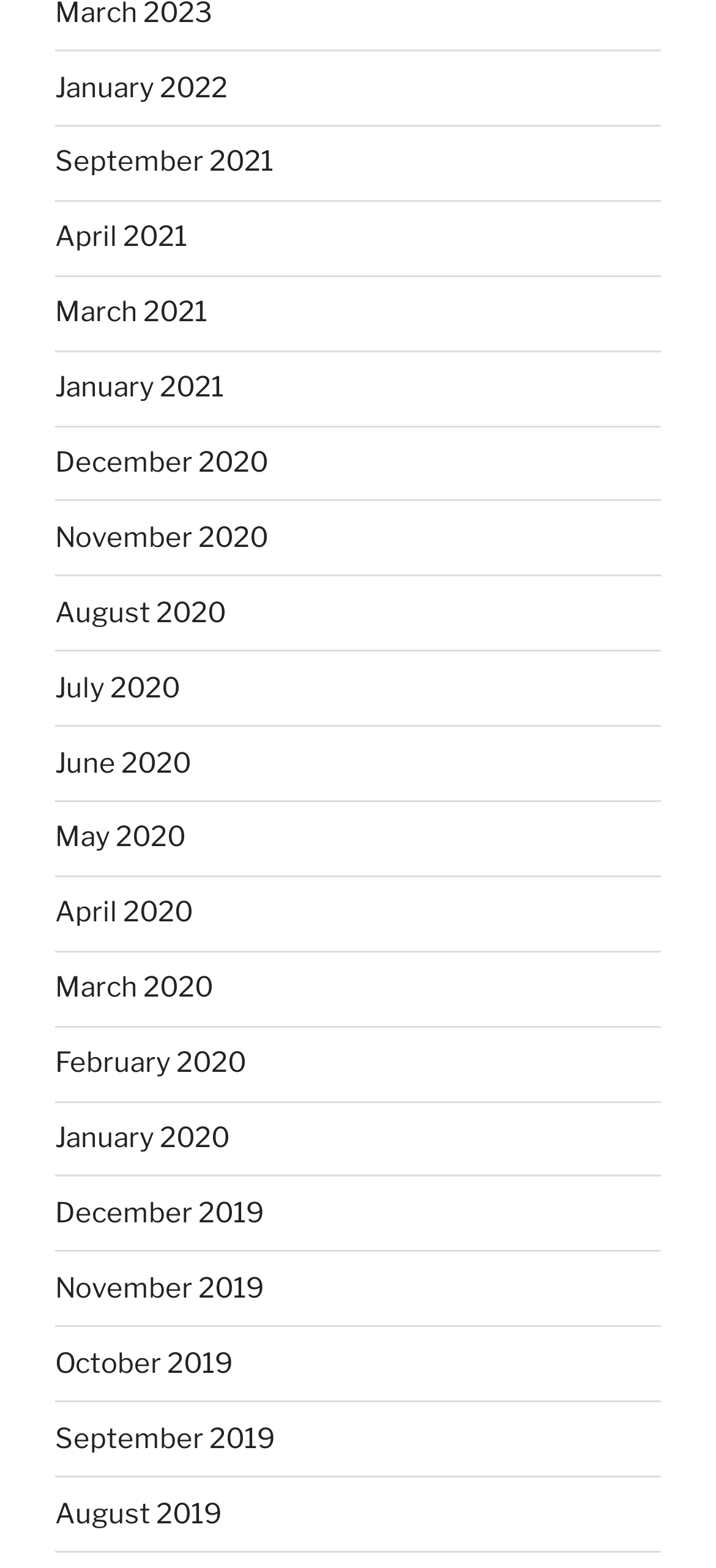Find the bounding box coordinates for the element described here: "February 2020".

[0.077, 0.667, 0.344, 0.688]